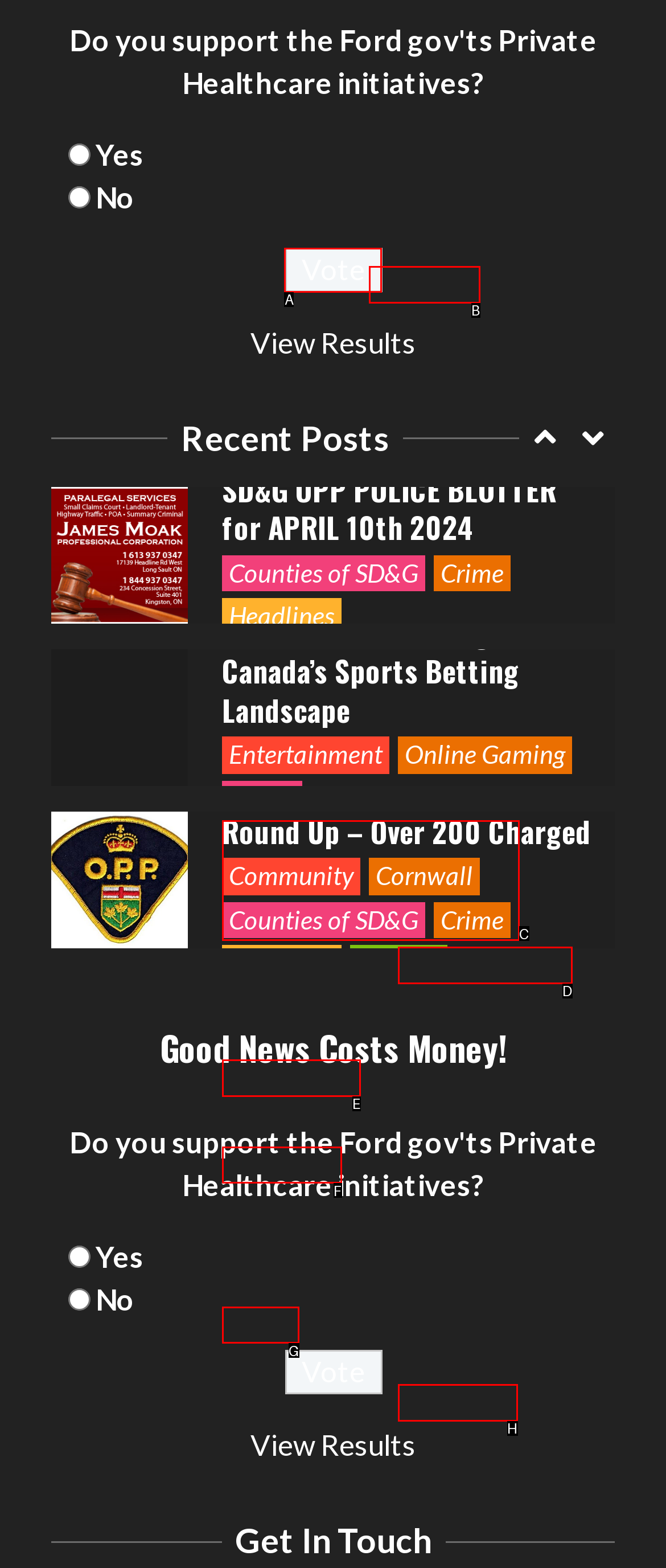Given the description: Online Gaming, select the HTML element that matches it best. Reply with the letter of the chosen option directly.

D